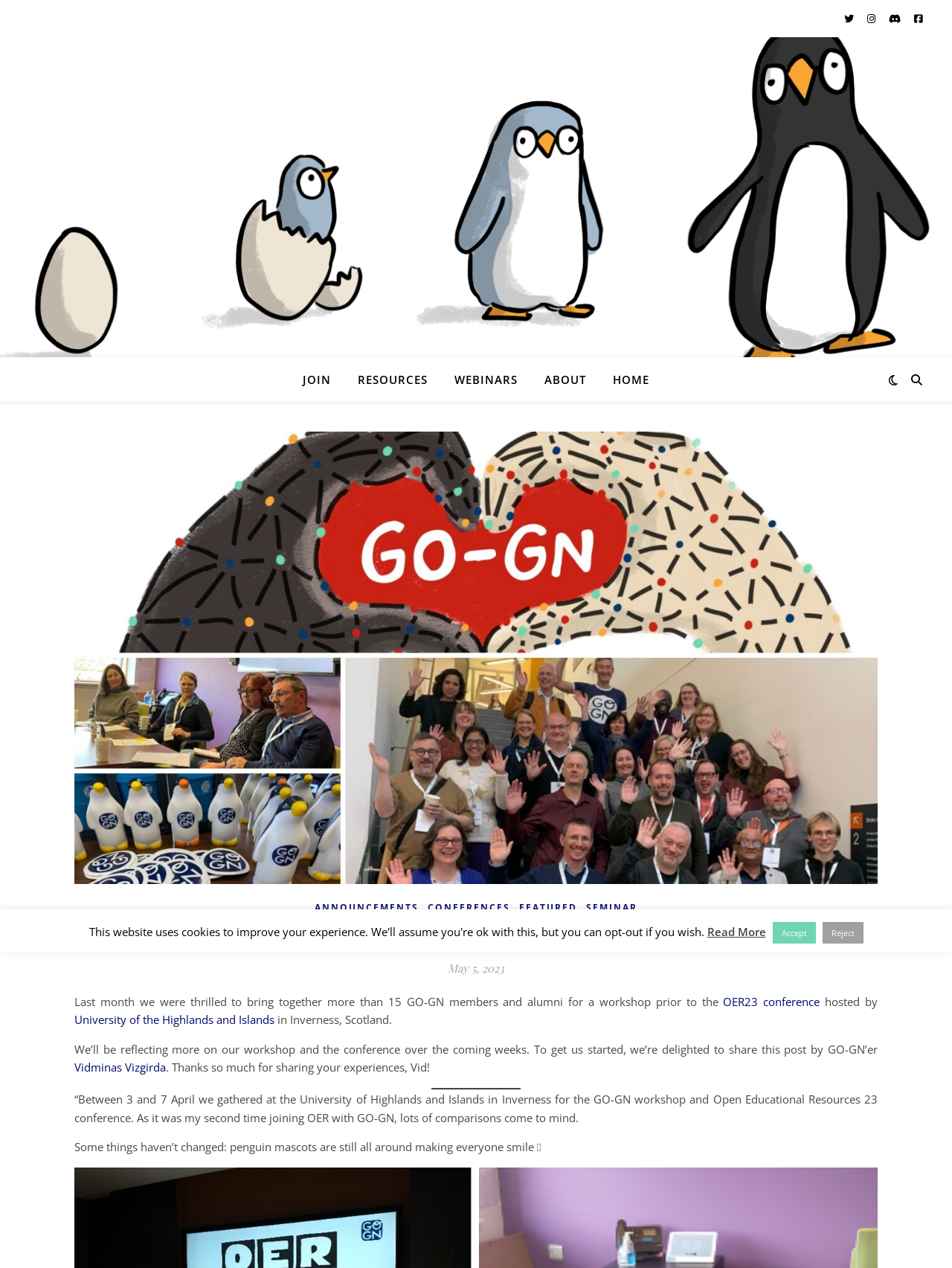Determine the main heading of the webpage and generate its text.

OER23 Reflections (Vidminas Vizgirda)